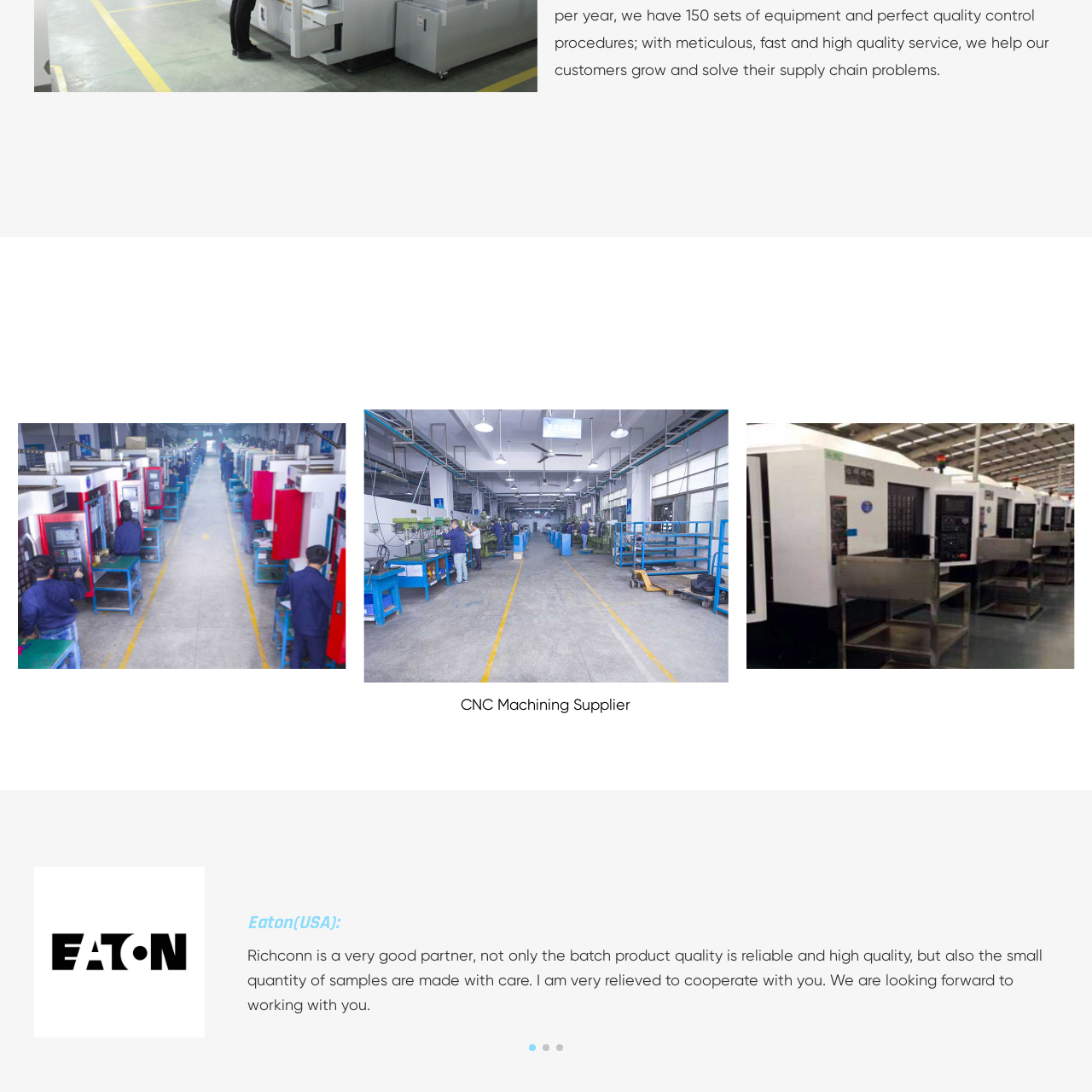Pay attention to the image highlighted by the red border, What is the focus of the factory's manufacturing practices? Please give a one-word or short phrase answer.

High-quality standards